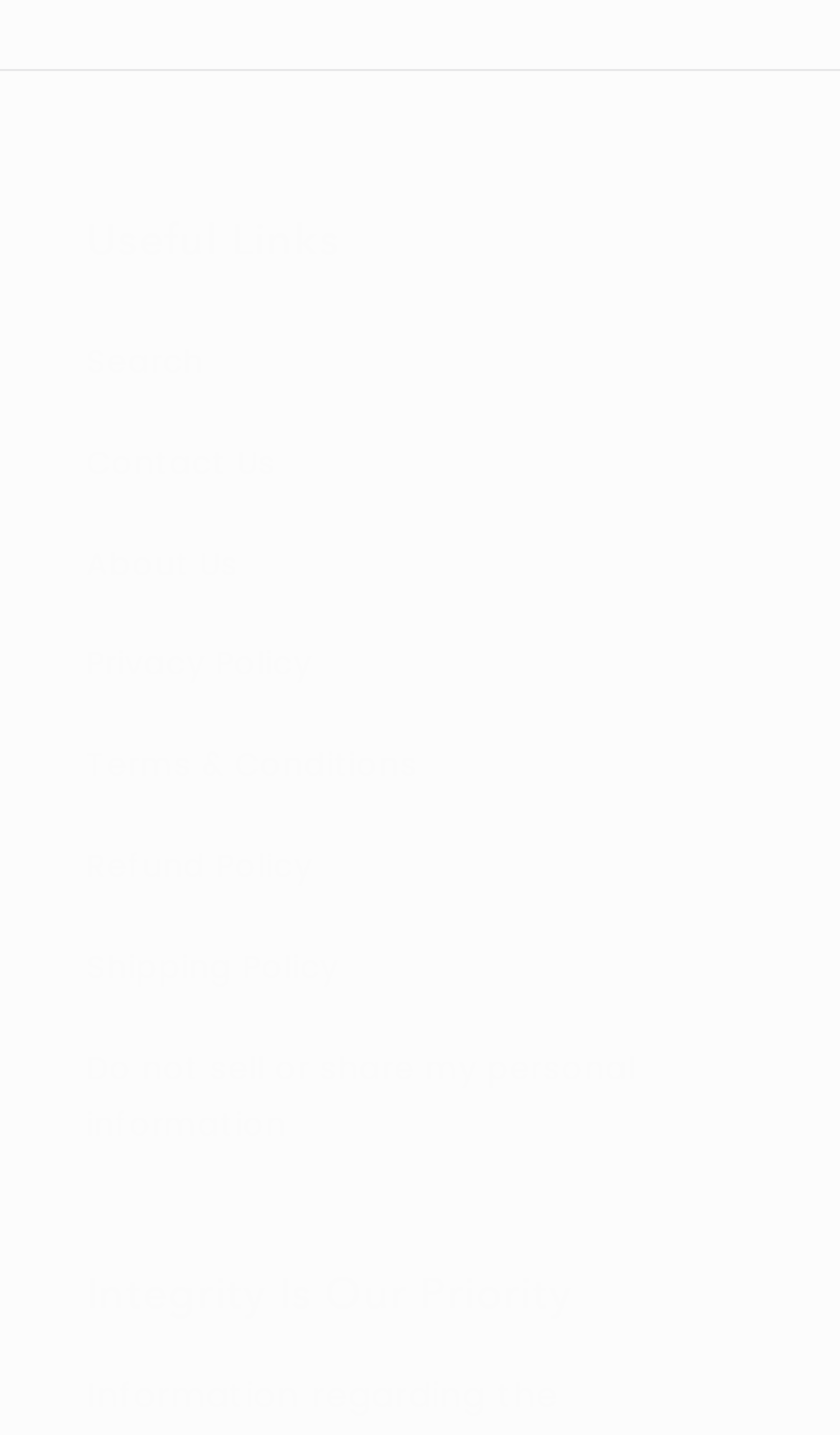Find the bounding box coordinates for the area that should be clicked to accomplish the instruction: "visit About Us page".

[0.103, 0.359, 0.897, 0.429]